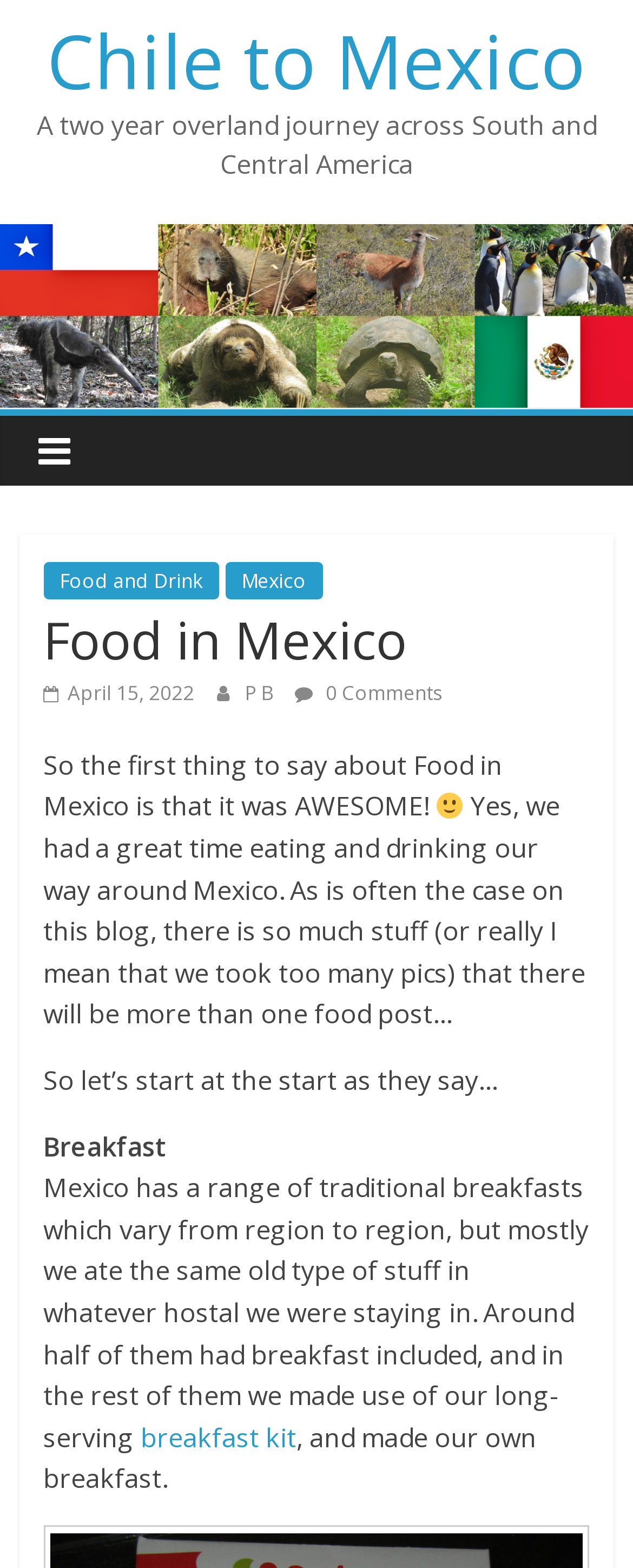Determine the webpage's heading and output its text content.

Food in Mexico